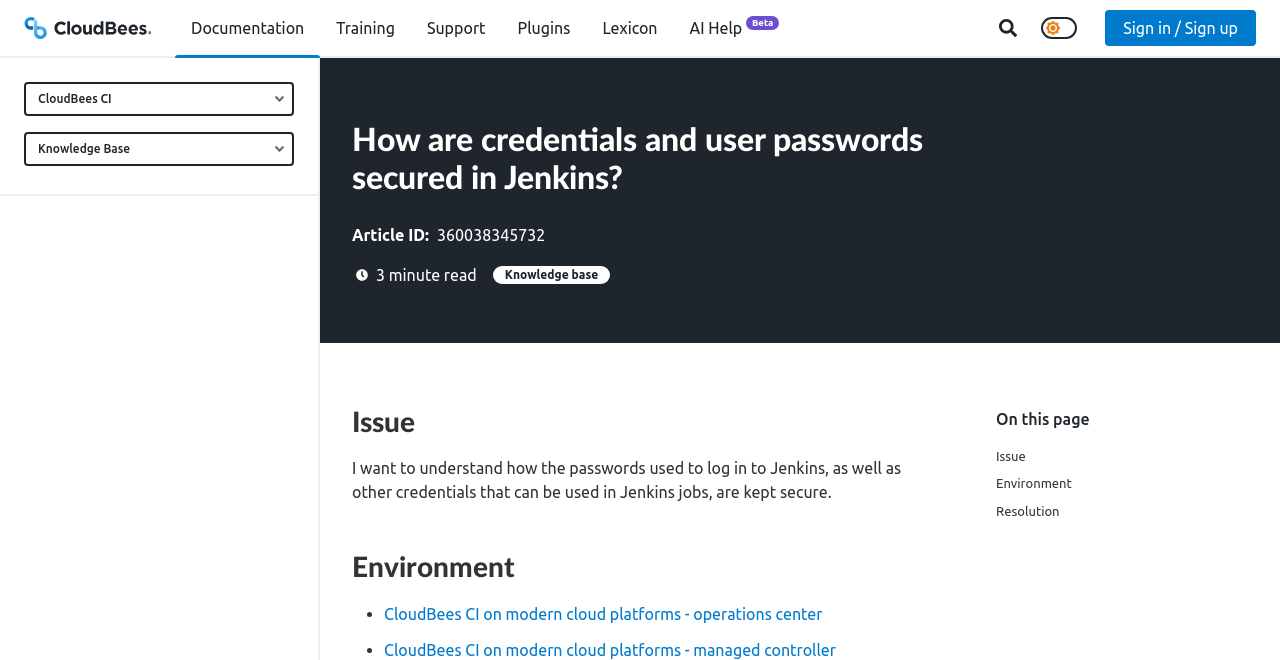How many cloud platforms are mentioned in the 'Environment' section?
Based on the screenshot, provide a one-word or short-phrase response.

2